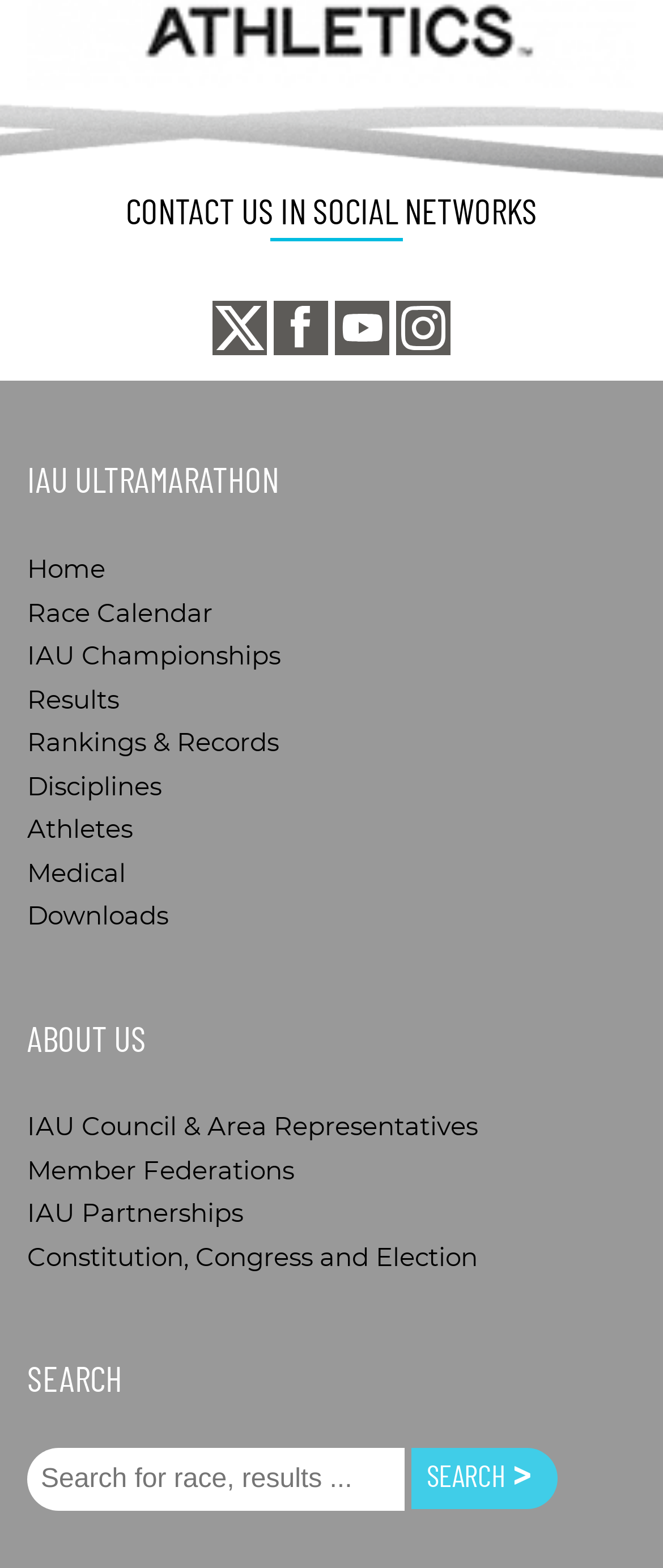Please identify the bounding box coordinates of the region to click in order to complete the task: "Visit Facebook page". The coordinates must be four float numbers between 0 and 1, specified as [left, top, right, bottom].

[0.413, 0.192, 0.495, 0.227]